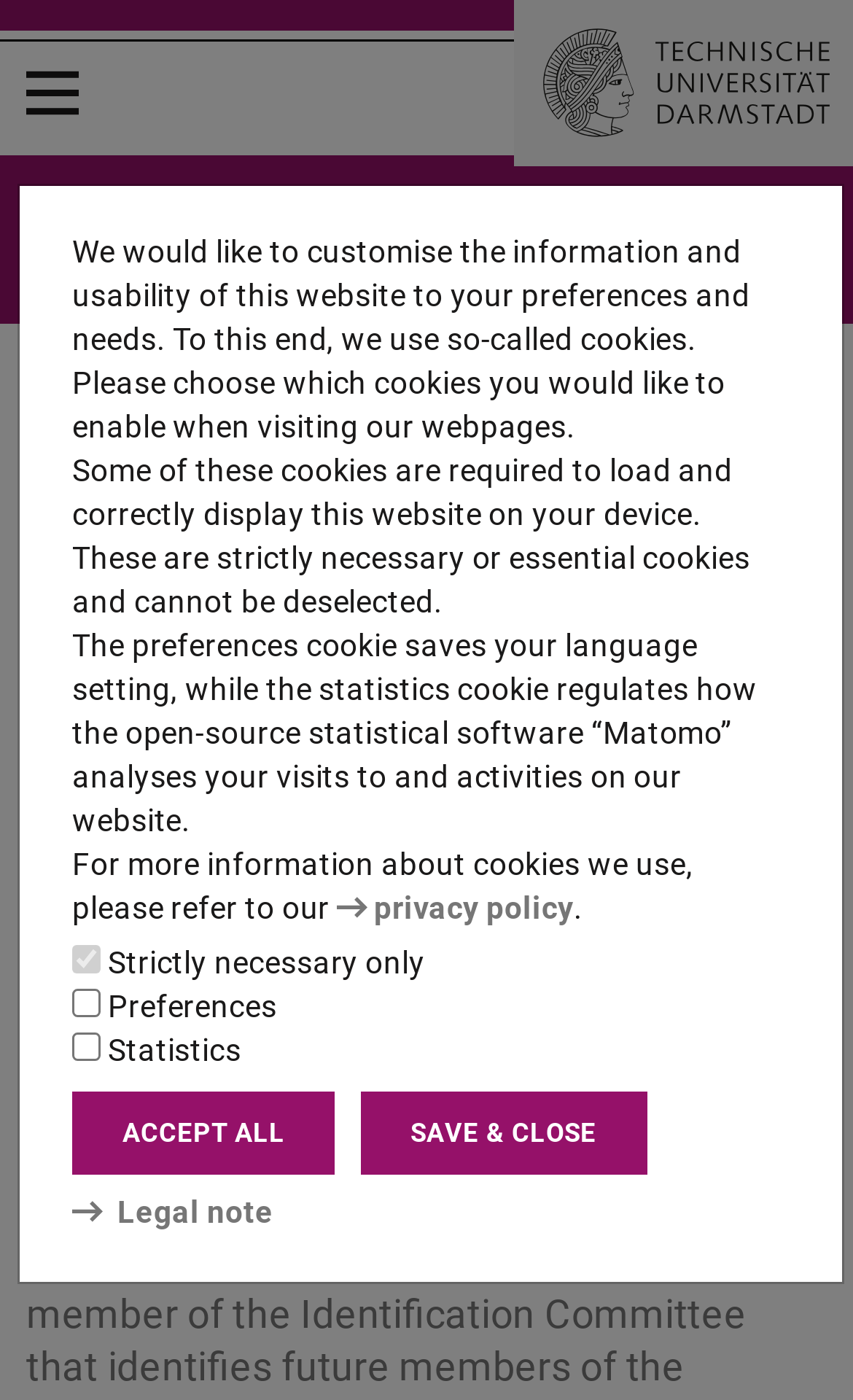Could you determine the bounding box coordinates of the clickable element to complete the instruction: "Go to Research Profile Topic Cybersecurity"? Provide the coordinates as four float numbers between 0 and 1, i.e., [left, top, right, bottom].

[0.0, 0.109, 1.0, 0.231]